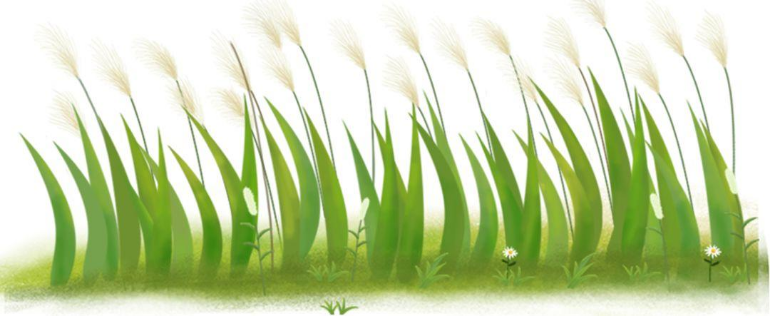Respond to the following question with a brief word or phrase:
What type of flower is present in the field?

Daisy